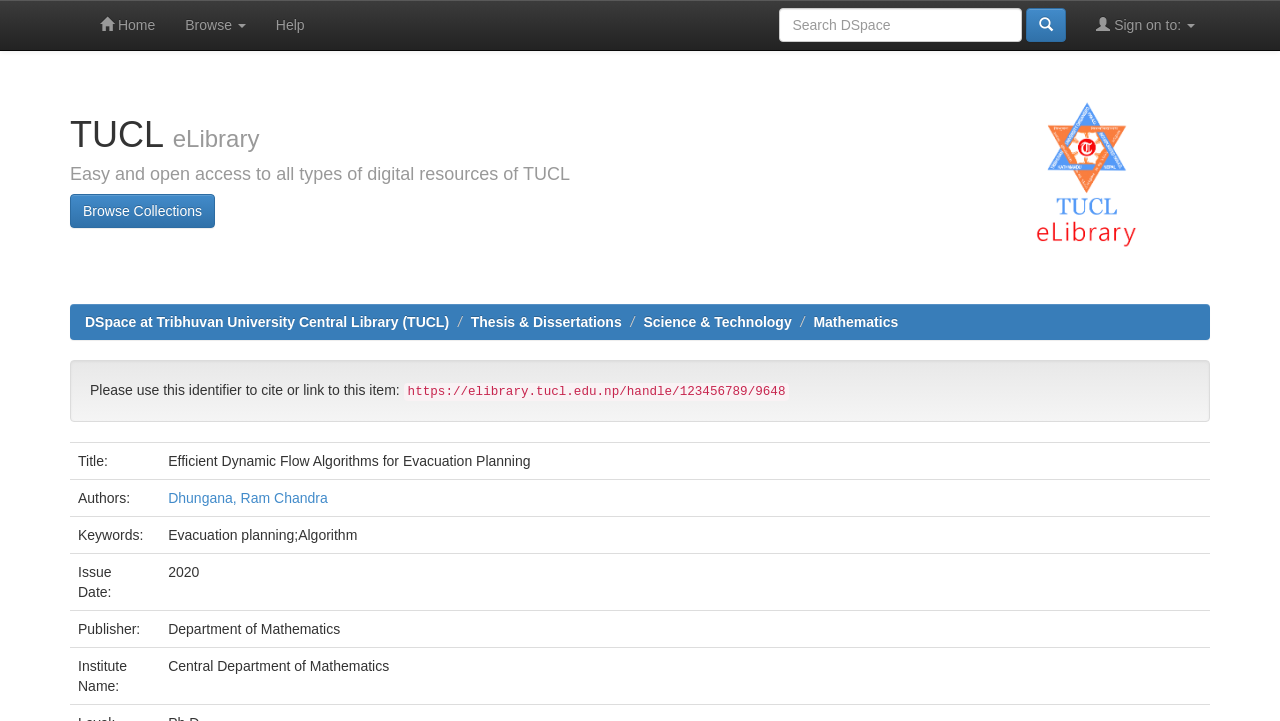Identify the bounding box coordinates for the UI element described by the following text: "alt="DSpace logo"". Provide the coordinates as four float numbers between 0 and 1, in the format [left, top, right, bottom].

[0.043, 0.0, 0.066, 0.042]